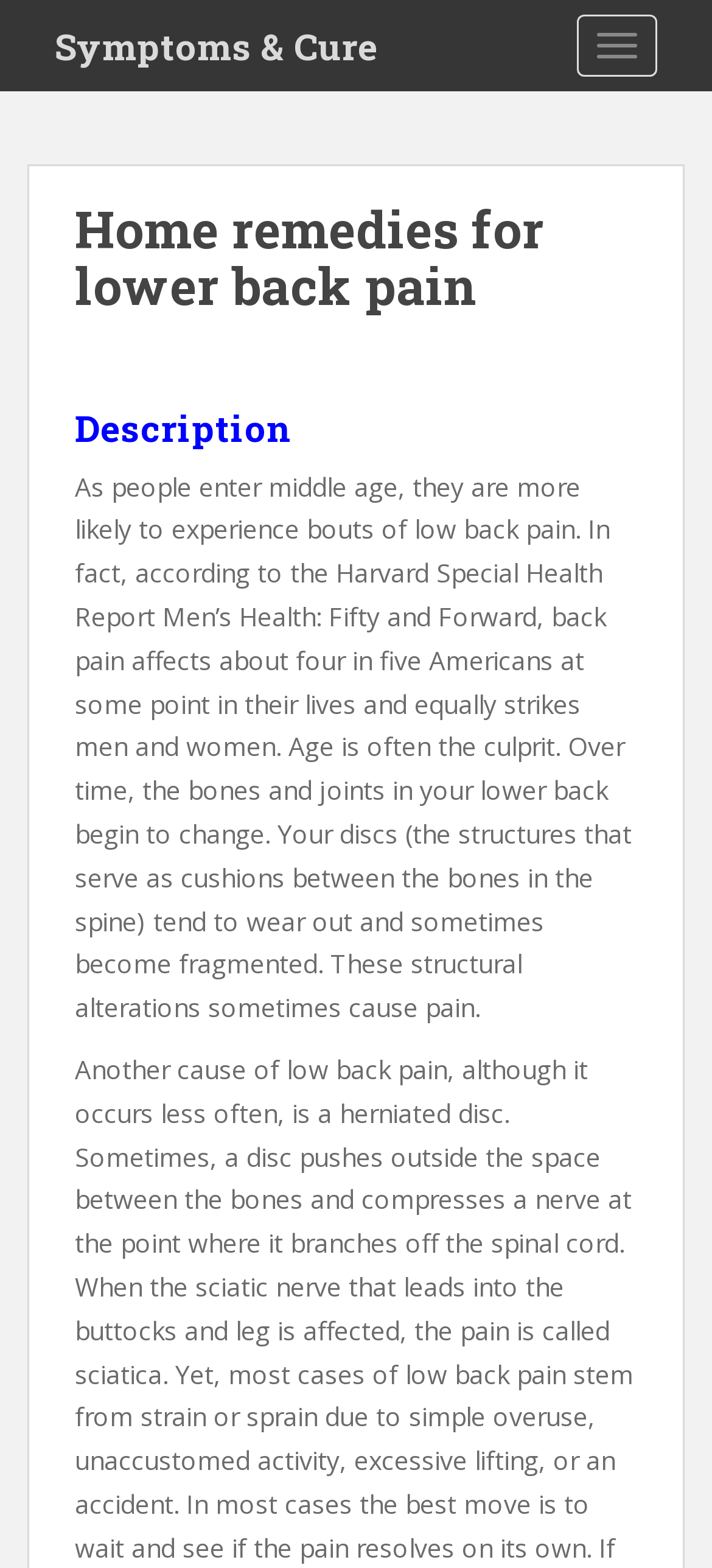Using the element description Toggle navigation, predict the bounding box coordinates for the UI element. Provide the coordinates in (top-left x, top-left y, bottom-right x, bottom-right y) format with values ranging from 0 to 1.

[0.81, 0.009, 0.923, 0.049]